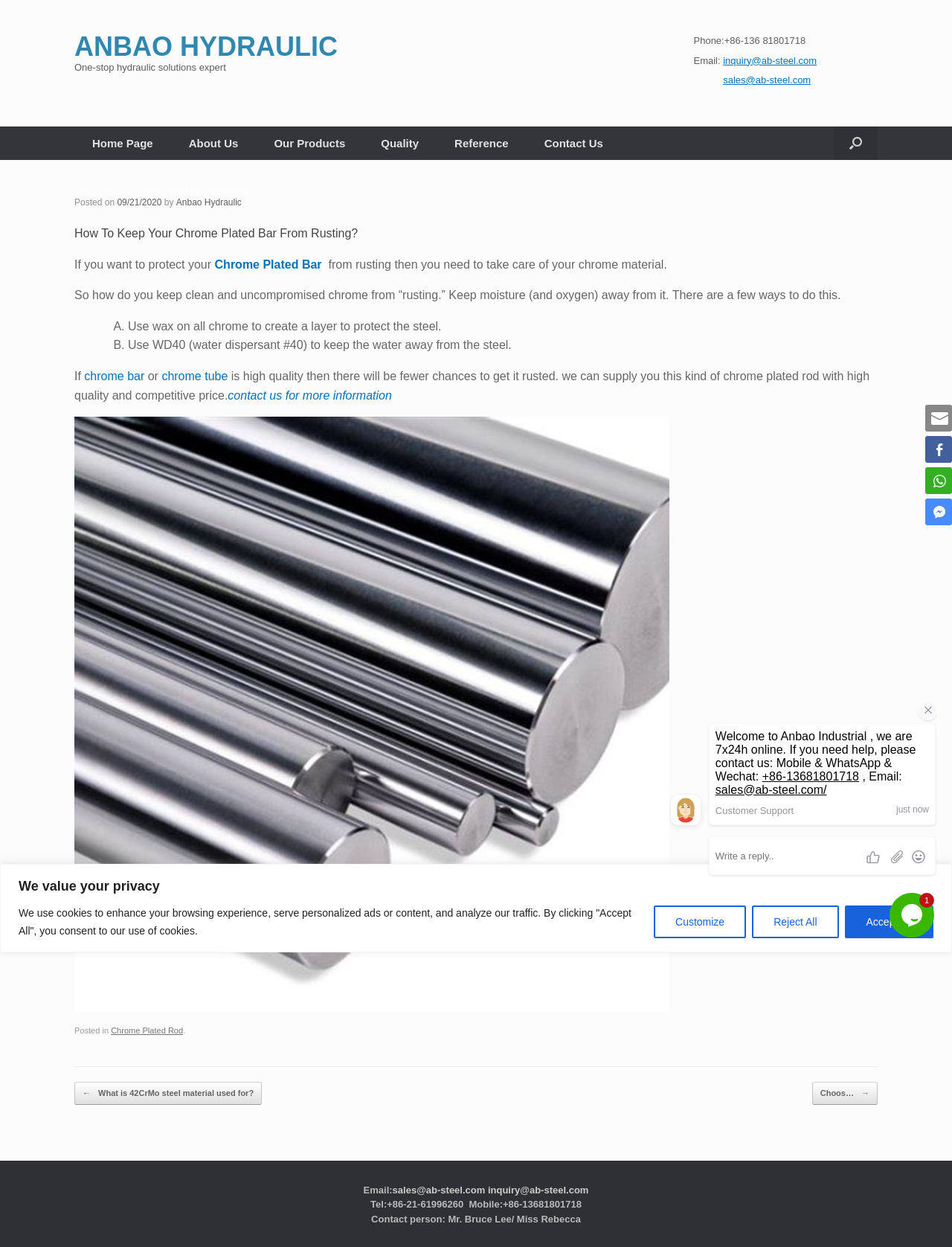Please identify the bounding box coordinates of the area I need to click to accomplish the following instruction: "Search for something".

[0.876, 0.101, 0.922, 0.128]